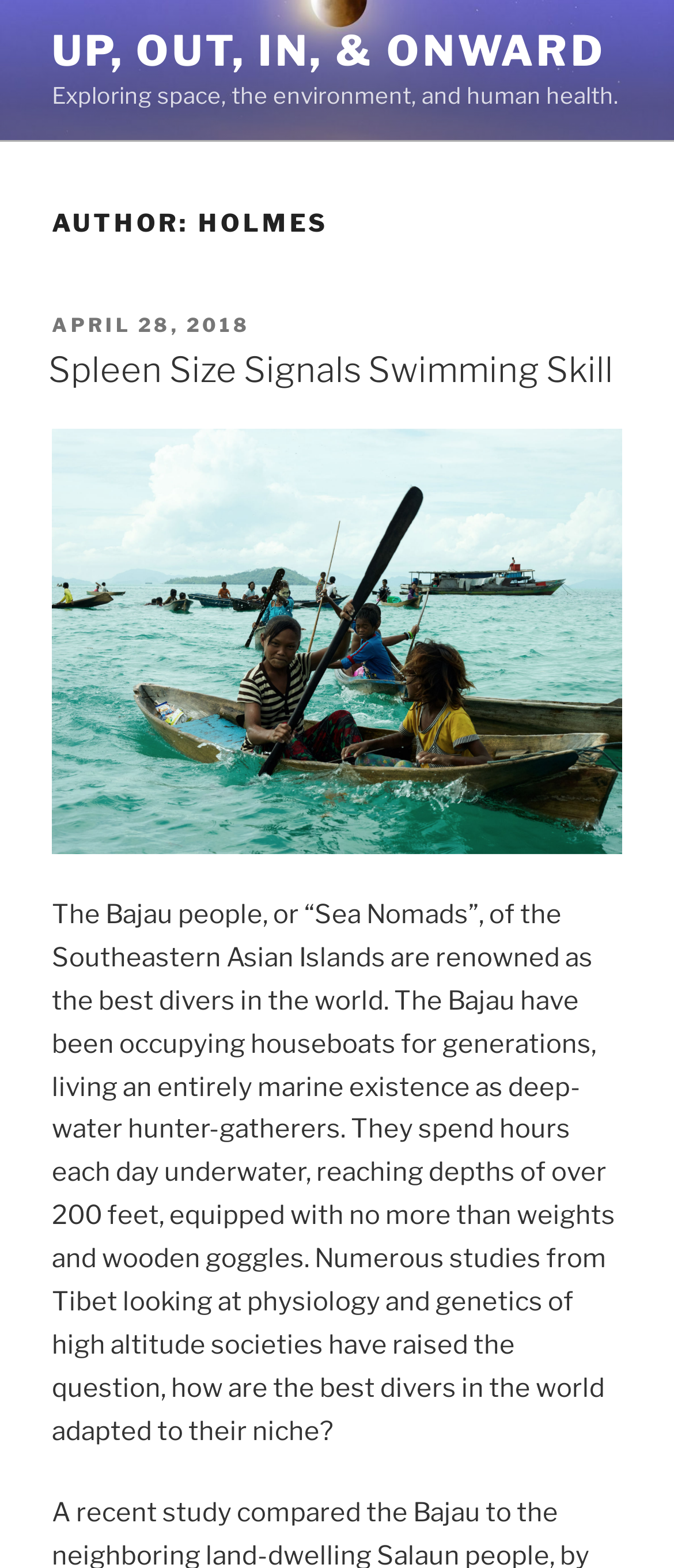Respond with a single word or phrase to the following question:
What is the author of the article?

Holmes